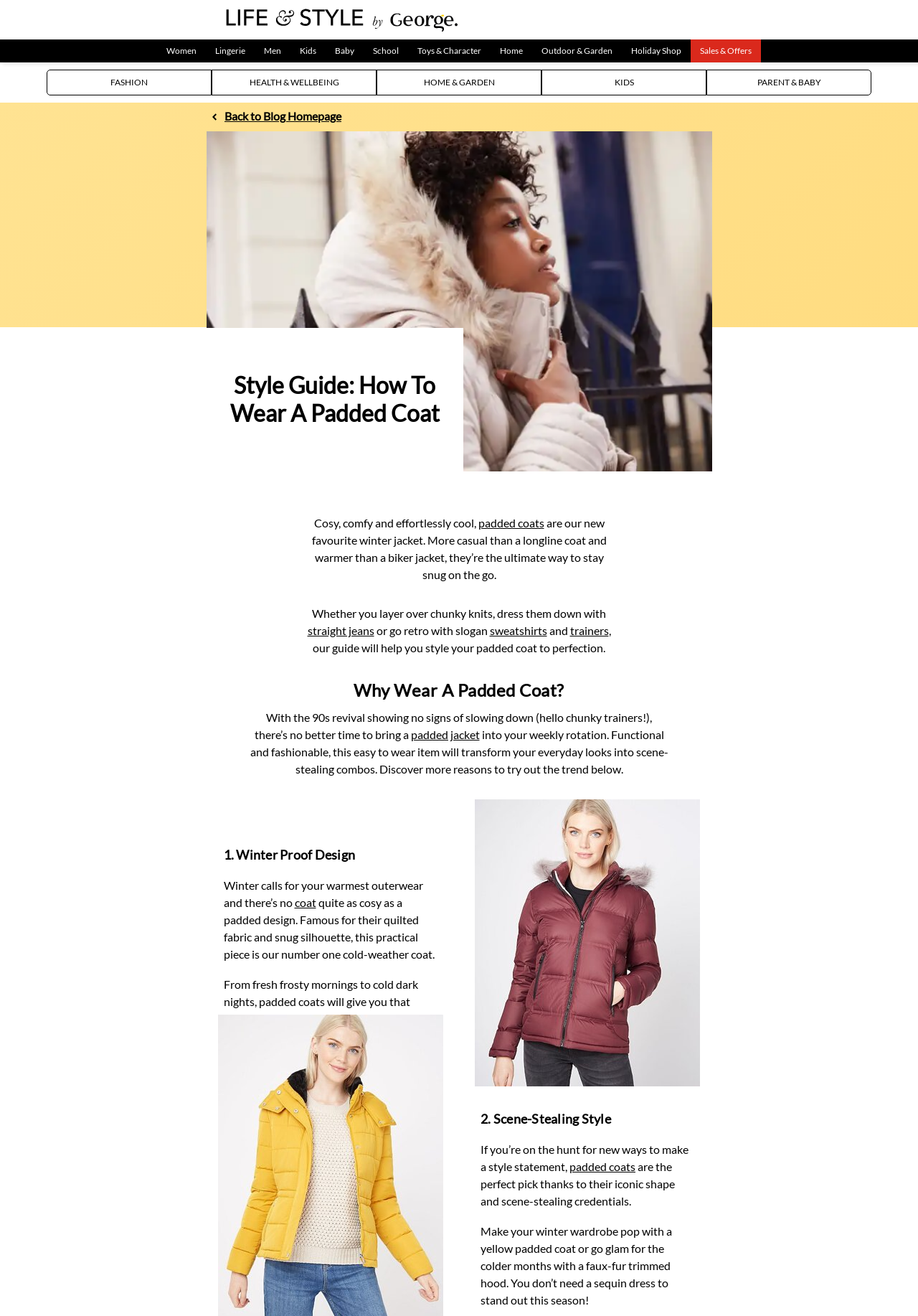Answer this question using a single word or a brief phrase:
What is the color of the jeans in the image?

Black